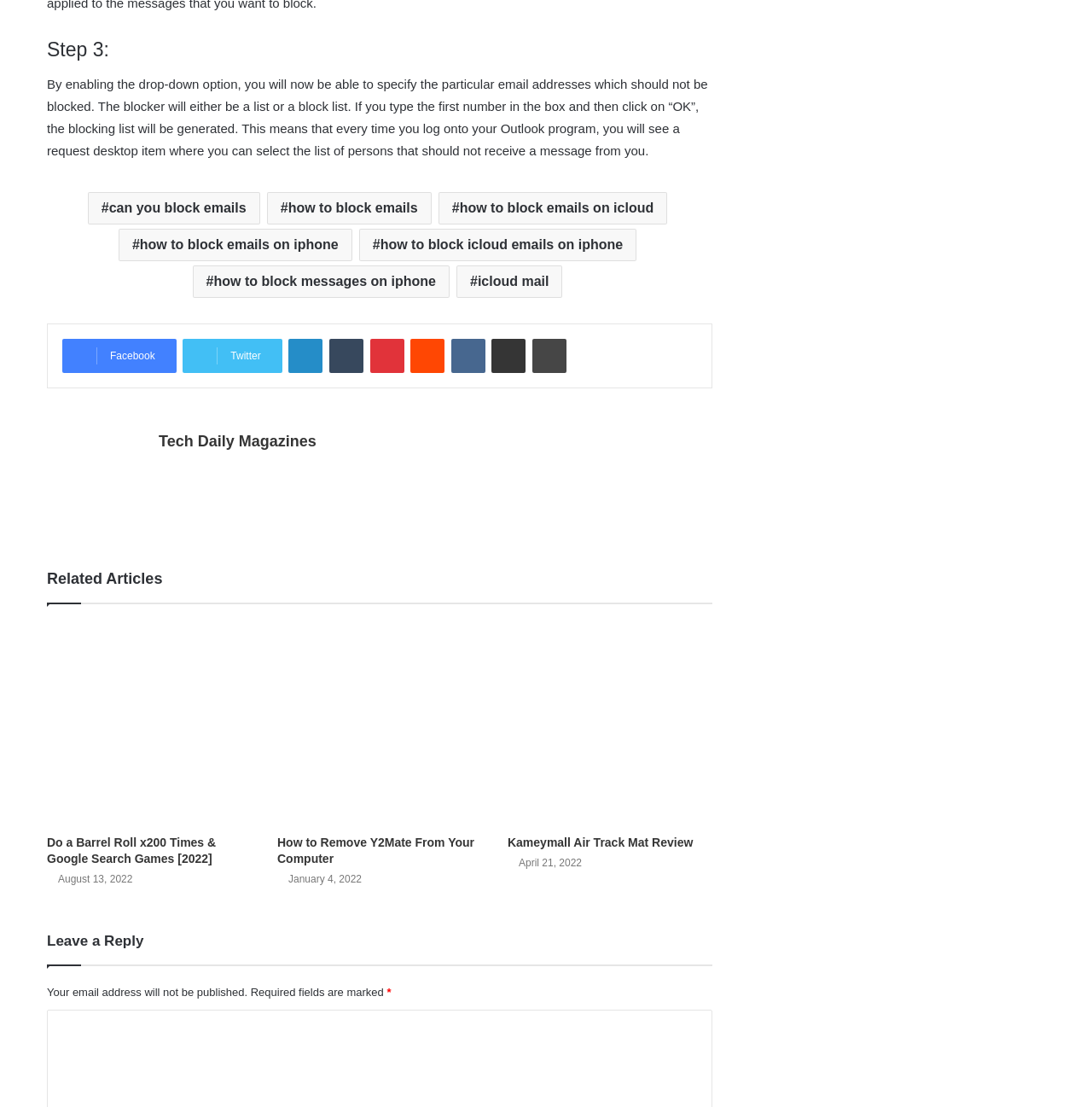What is the topic of Step 3?
Answer with a single word or phrase, using the screenshot for reference.

Blocking emails